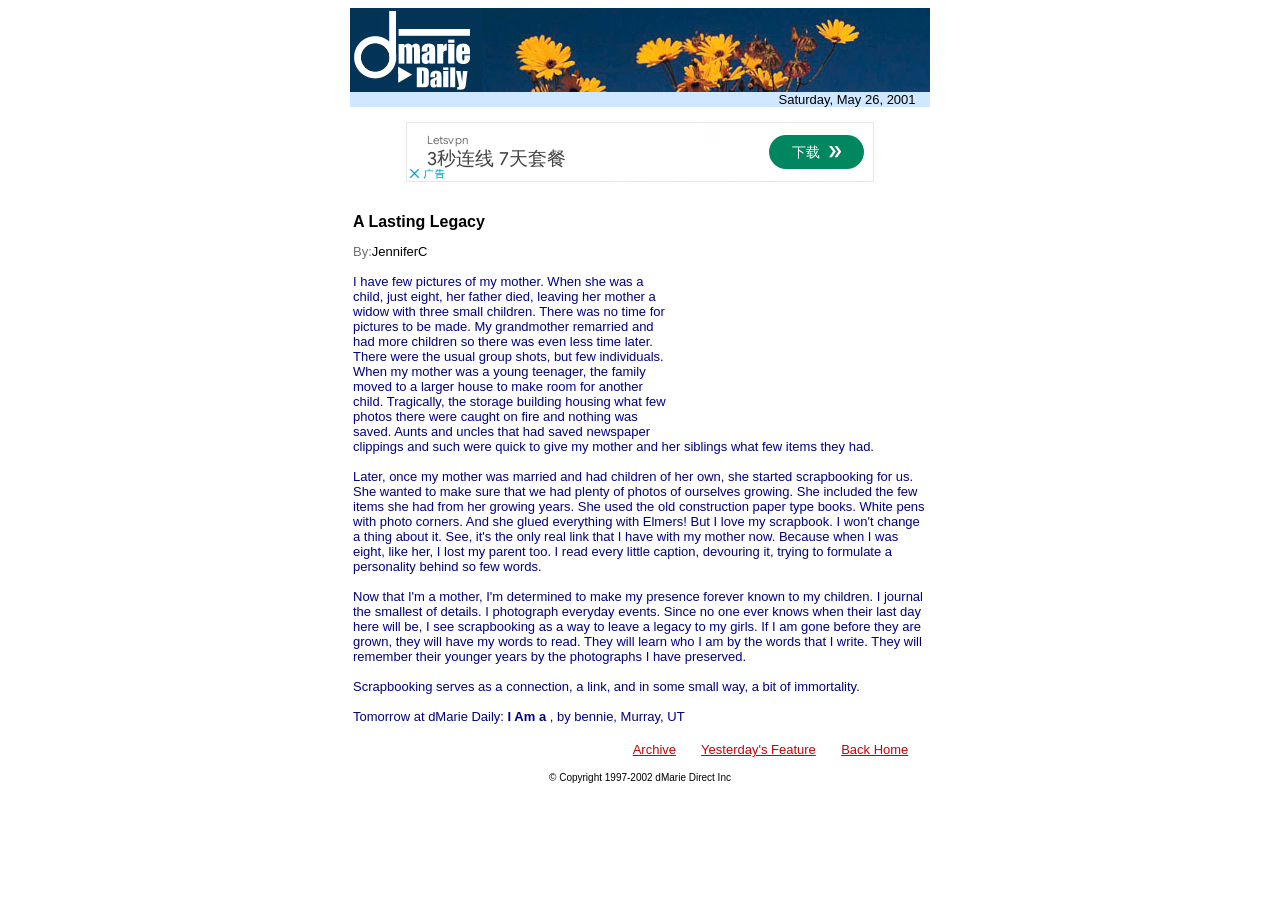Present a detailed account of what is displayed on the webpage.

The webpage is titled "dMarie Daily" and features a table at the top with a row containing a column header and a link with an accompanying image. Below the table, there is an iframe labeled "Advertisement" taking up a significant portion of the page.

The main content of the page is a personal article titled "A Lasting Legacy" by JenniferC, which occupies most of the page's real estate. The article is divided into paragraphs, with the author sharing a personal story about her mother and the importance of scrapbooking as a way to leave a legacy for her children.

To the right of the article, there is a smaller table with a single row containing a cell with no content. Below the article, there is a section with links to "Archive", "Yesterday's Feature", and "Back Home", along with some empty space.

At the very bottom of the page, there is a copyright notice stating "© Copyright 1997-2002 dMarie Direct Inc".